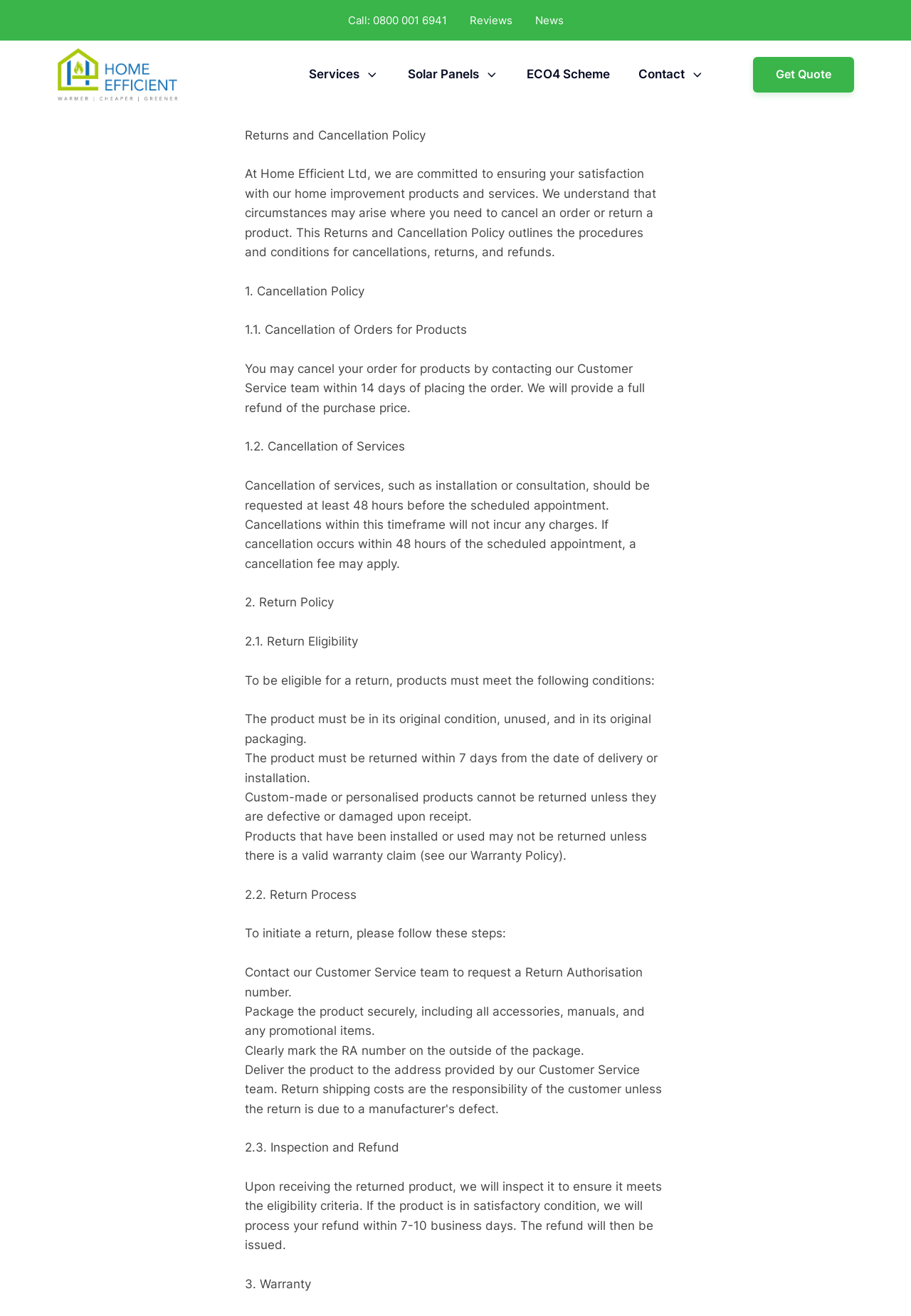Give the bounding box coordinates for the element described by: "Reviews".

[0.515, 0.009, 0.562, 0.022]